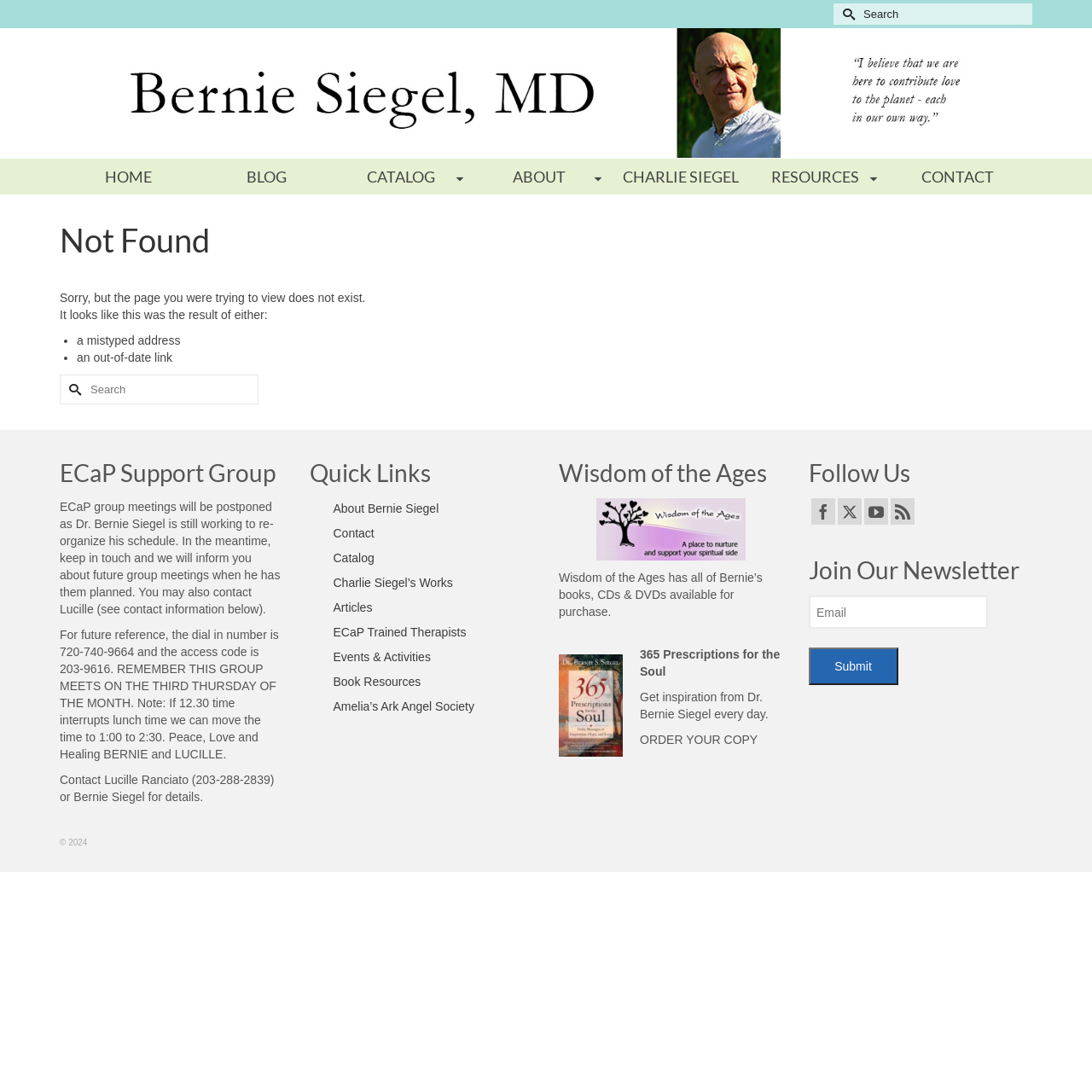Identify the bounding box coordinates of the part that should be clicked to carry out this instruction: "Submit Search".

[0.763, 0.003, 0.787, 0.023]